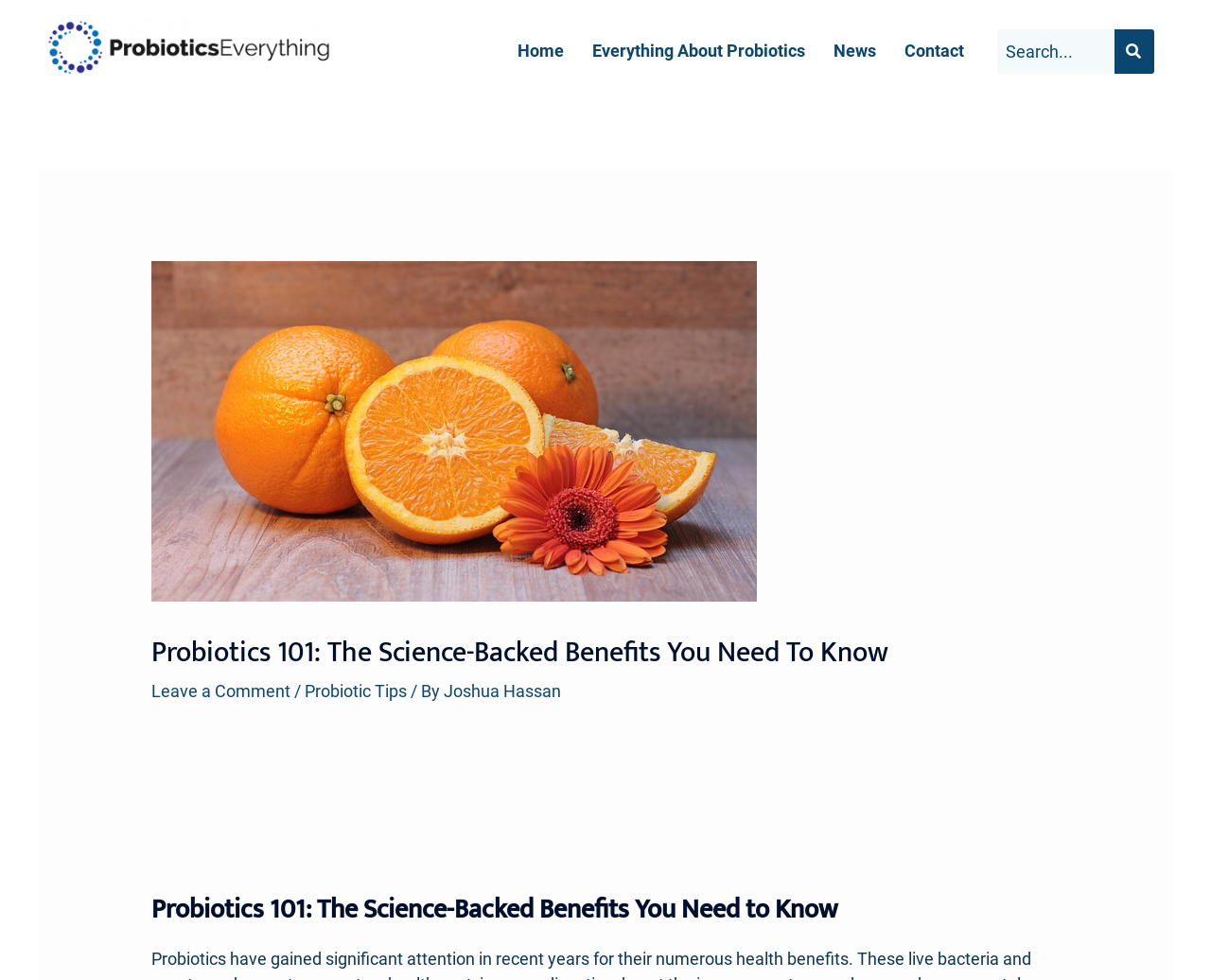Determine the bounding box coordinates of the section I need to click to execute the following instruction: "leave a comment". Provide the coordinates as four float numbers between 0 and 1, i.e., [left, top, right, bottom].

[0.125, 0.695, 0.24, 0.715]